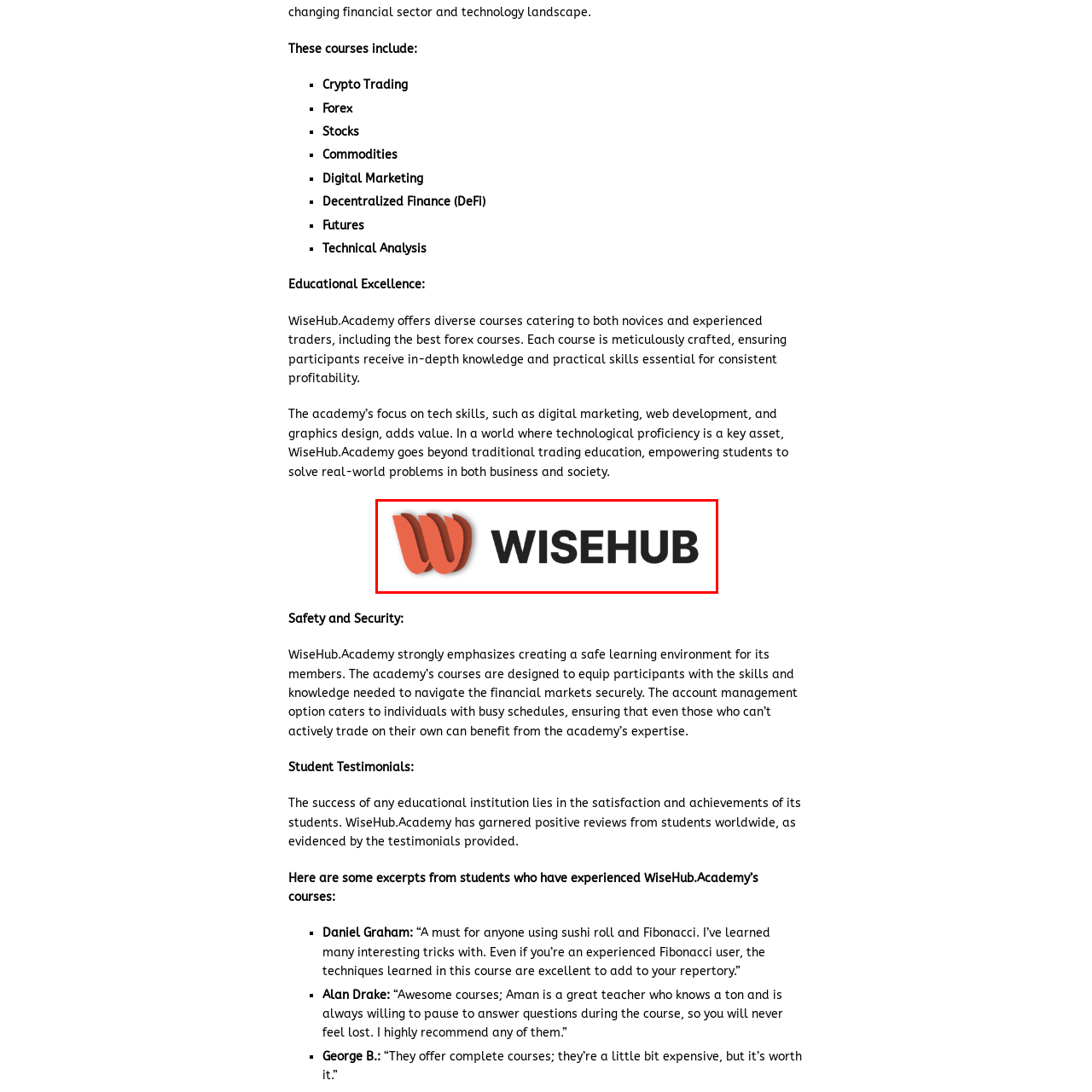What is the text color of the word 'WISEHUB'?
Direct your attention to the highlighted area in the red bounding box of the image and provide a detailed response to the question.

The bold black text of the word 'WISEHUB' is displayed alongside the stylized 'W' in the logo, creating a striking visual contrast.